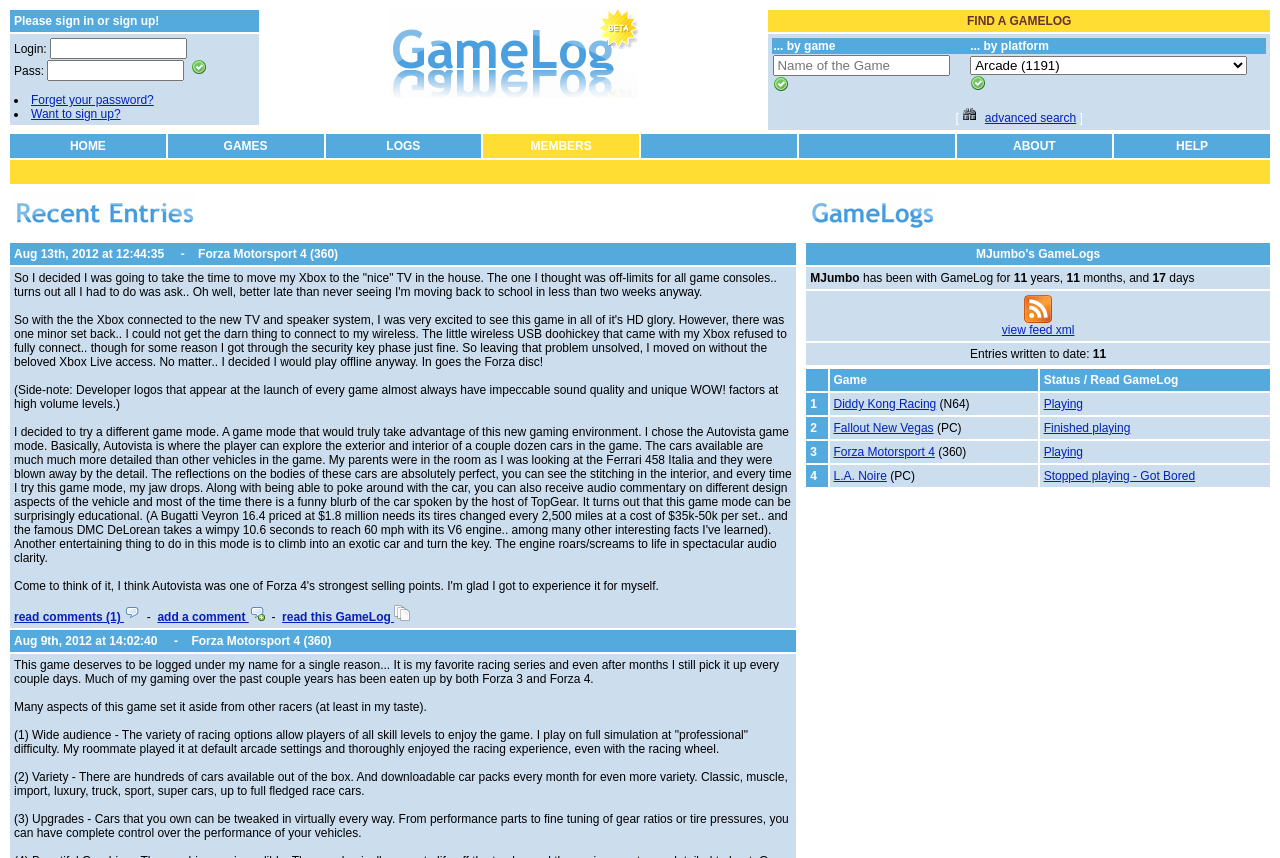Can you provide the bounding box coordinates for the element that should be clicked to implement the instruction: "sign in"?

[0.149, 0.069, 0.162, 0.087]